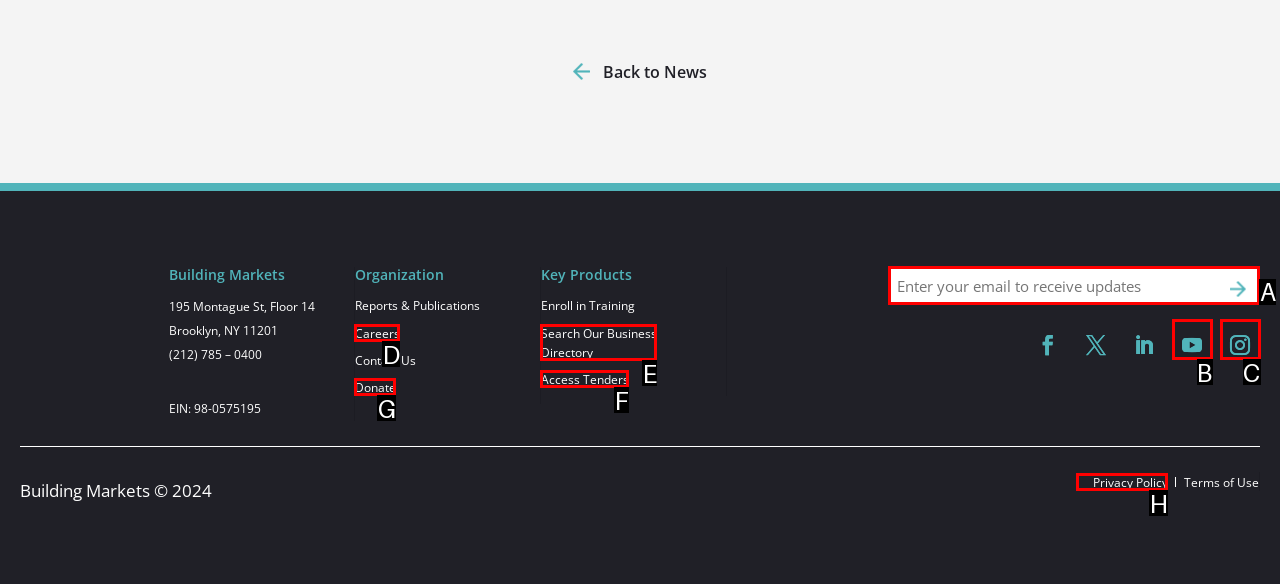To achieve the task: Enter email to receive updates, indicate the letter of the correct choice from the provided options.

A